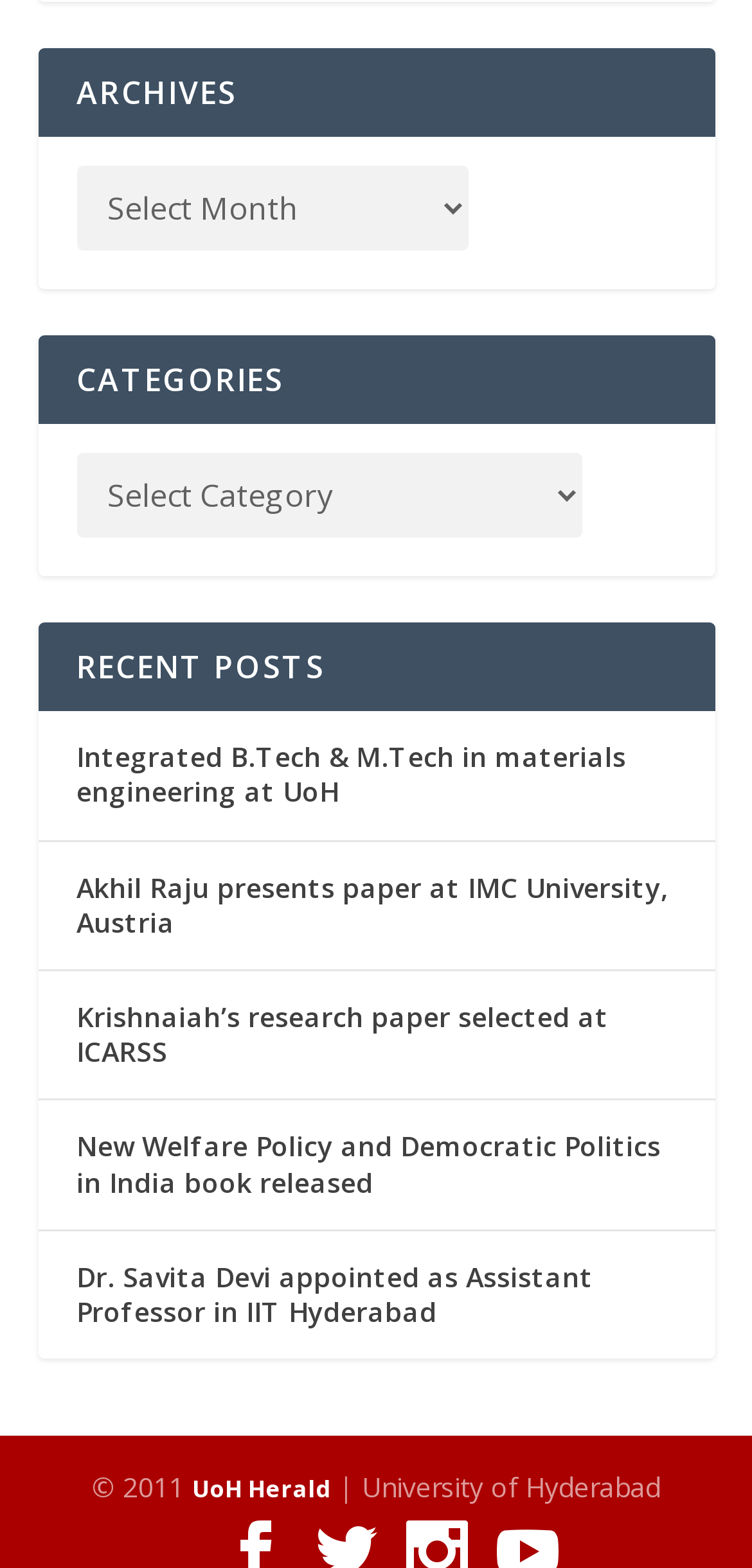Pinpoint the bounding box coordinates of the area that should be clicked to complete the following instruction: "Select an archive". The coordinates must be given as four float numbers between 0 and 1, i.e., [left, top, right, bottom].

[0.101, 0.106, 0.622, 0.16]